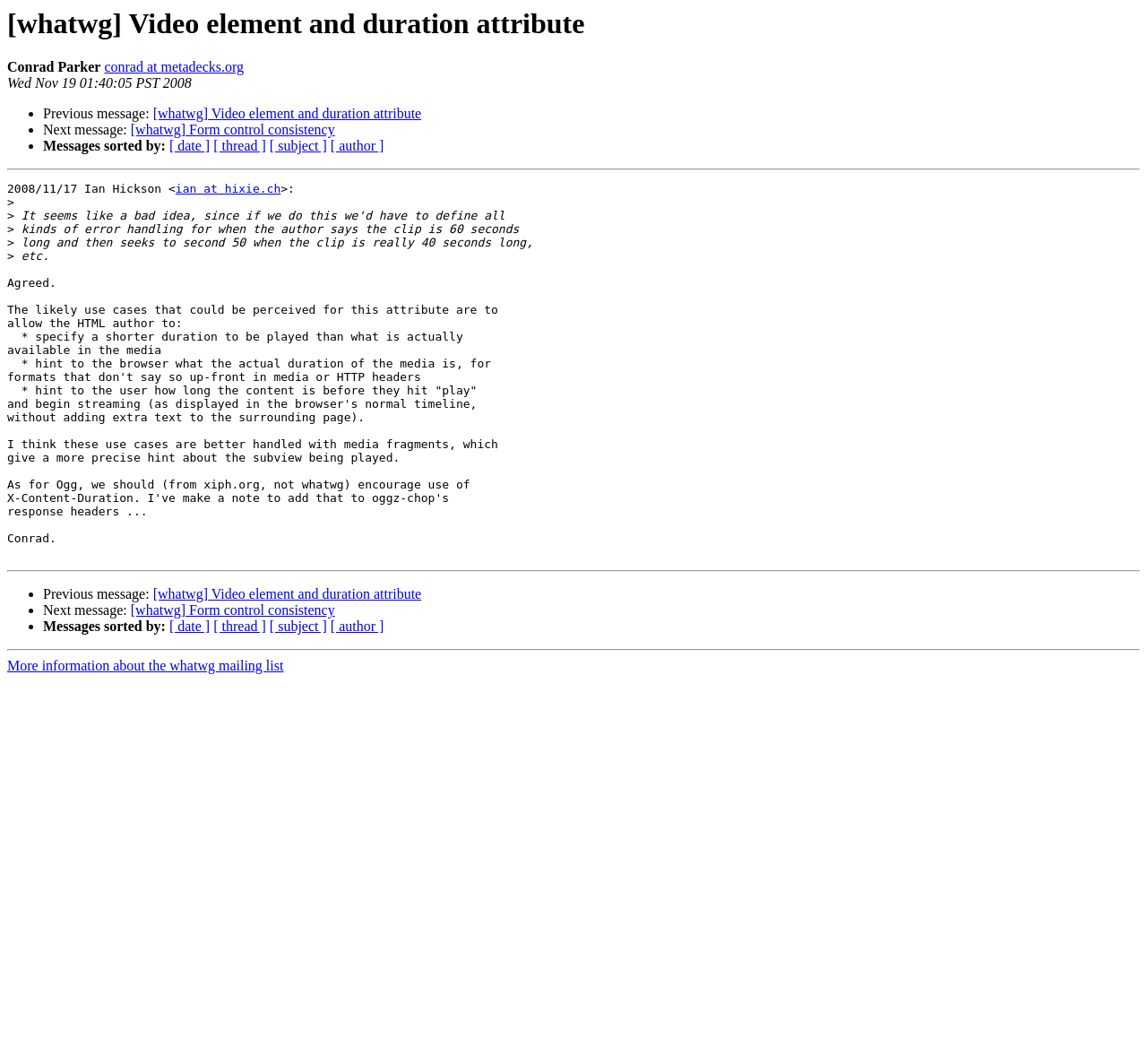Please provide the bounding box coordinate of the region that matches the element description: [whatwg] Form control consistency. Coordinates should be in the format (top-left x, top-left y, bottom-right x, bottom-right y) and all values should be between 0 and 1.

[0.114, 0.567, 0.292, 0.581]